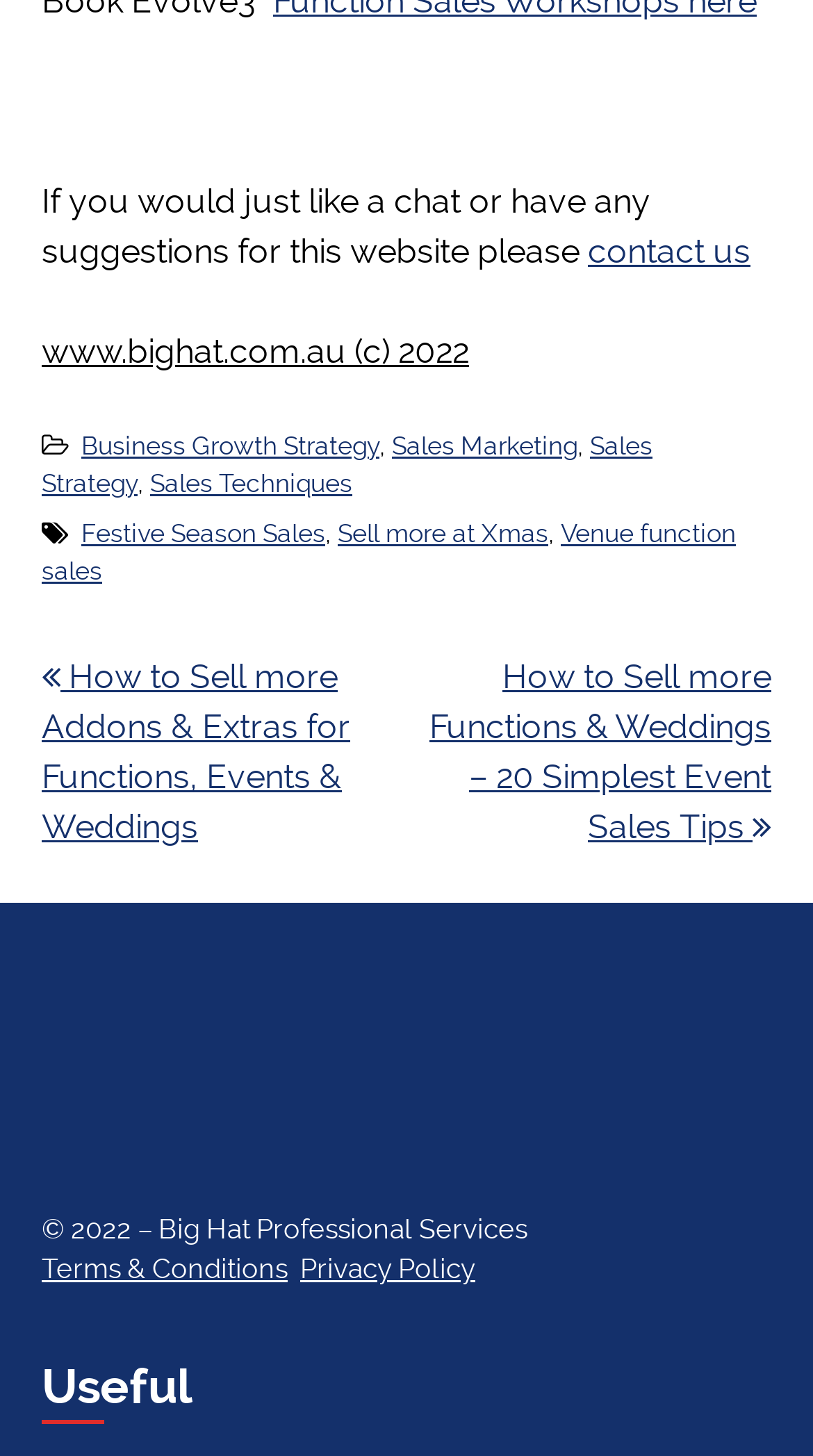What is the topic of the first post?
Examine the screenshot and reply with a single word or phrase.

How to Sell more Addons & Extras